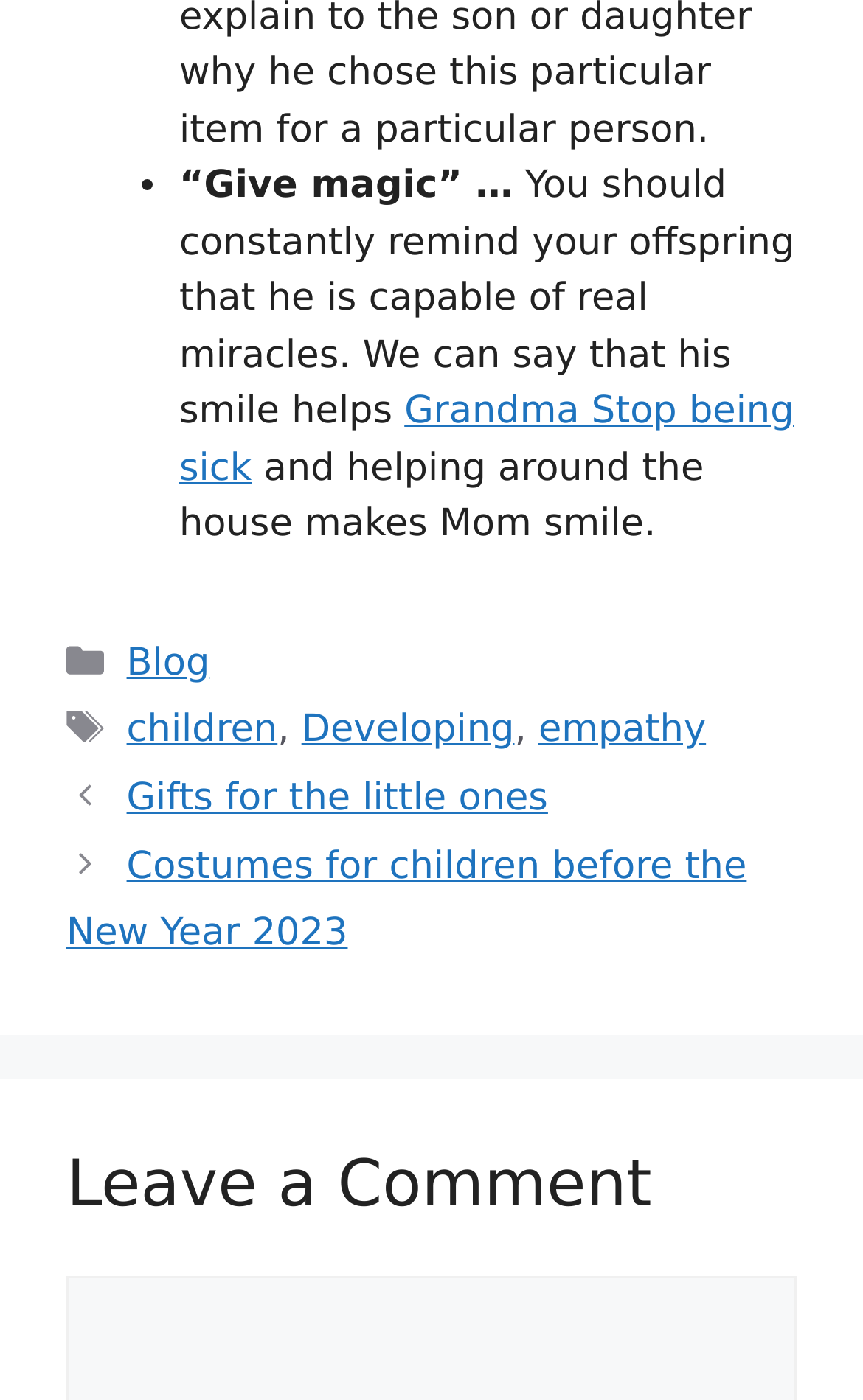Based on the image, please elaborate on the answer to the following question:
How many tags are associated with the current post?

I counted the number of tags by looking at the footer section of the webpage, where it says 'Tags' and lists 'children', 'Developing', 'empathy' as the associated tags.